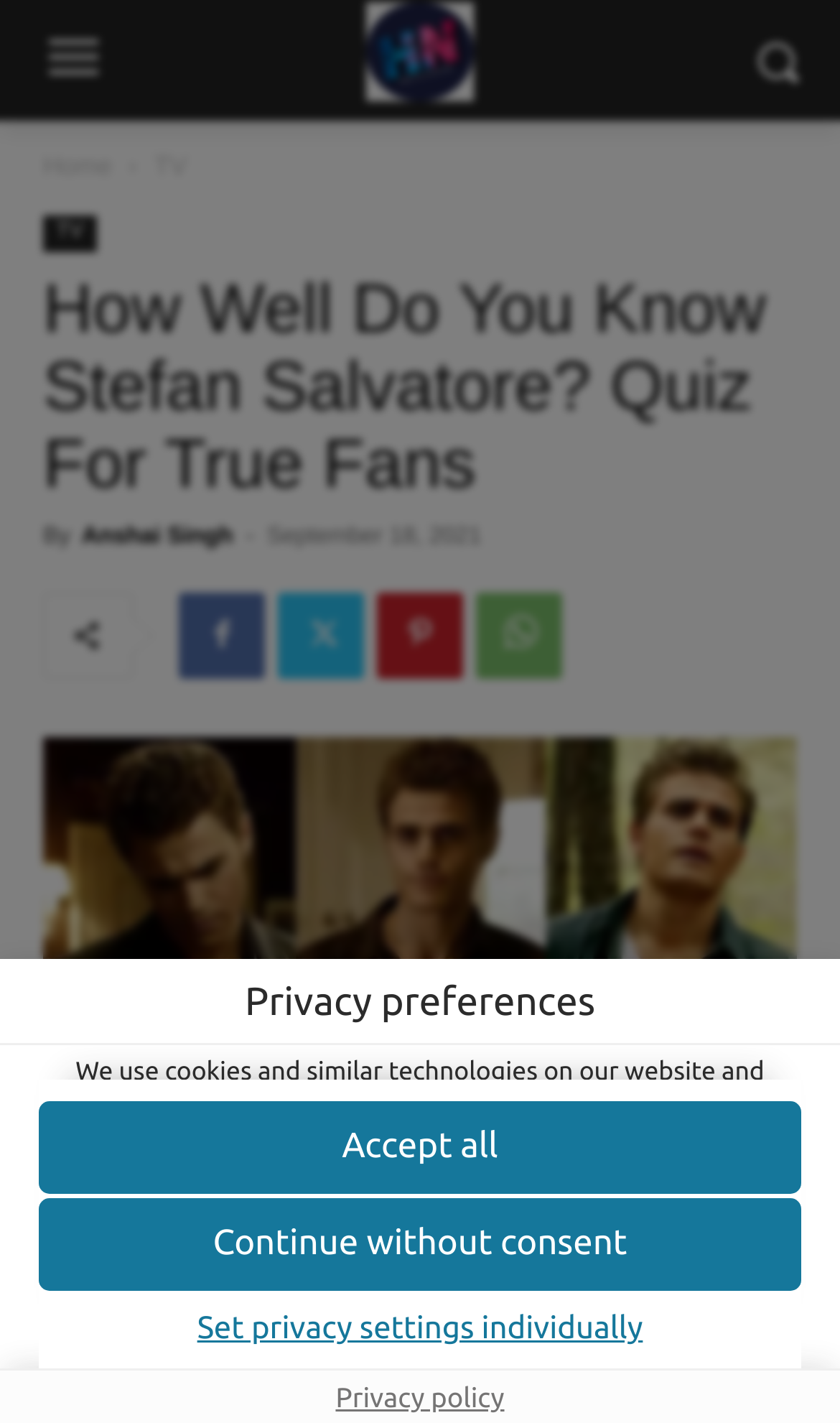What is the position of the 'Skip to consent choices' link?
Relying on the image, give a concise answer in one word or a brief phrase.

Top left